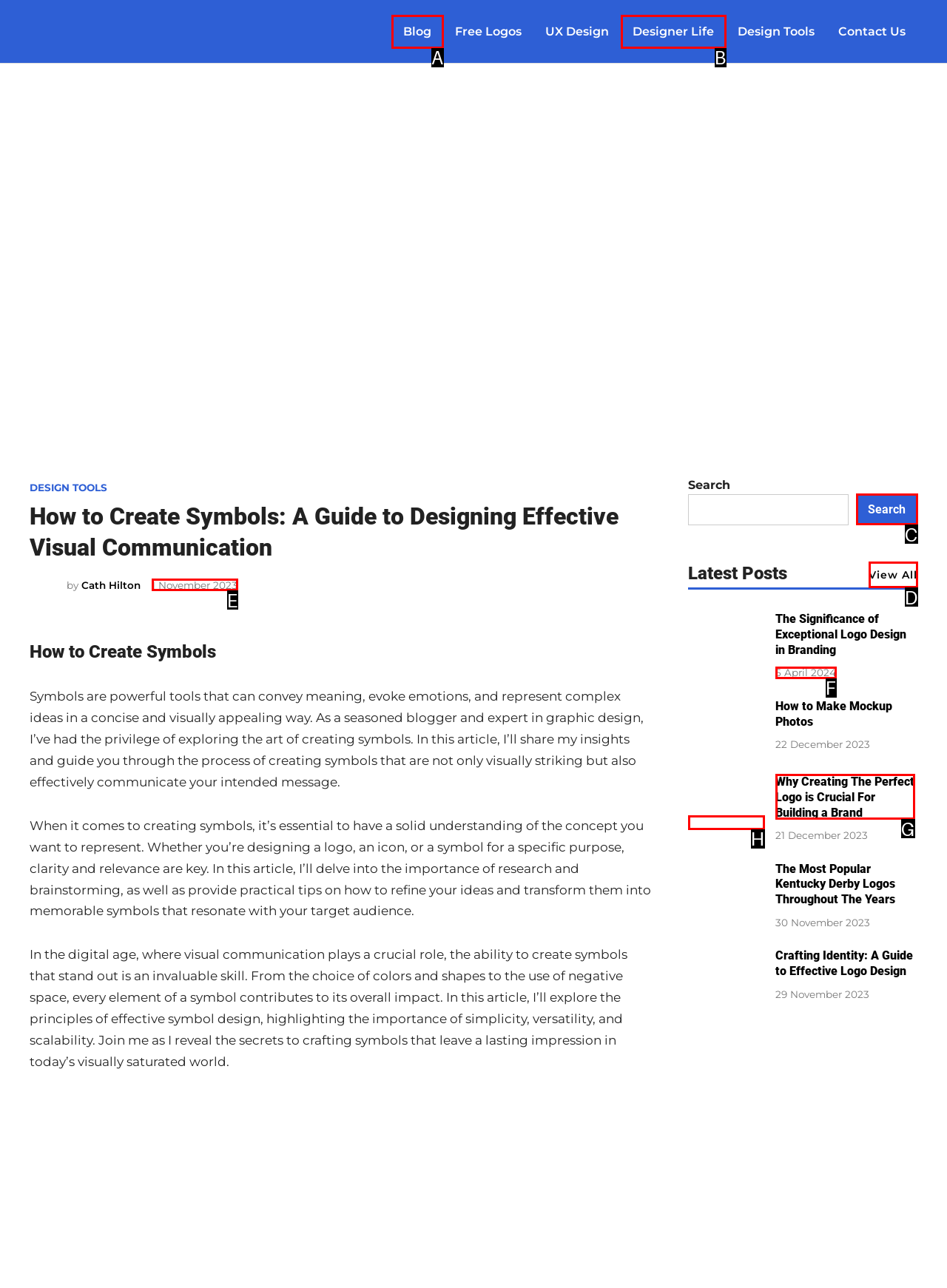Choose the UI element that best aligns with the description: View All
Respond with the letter of the chosen option directly.

D